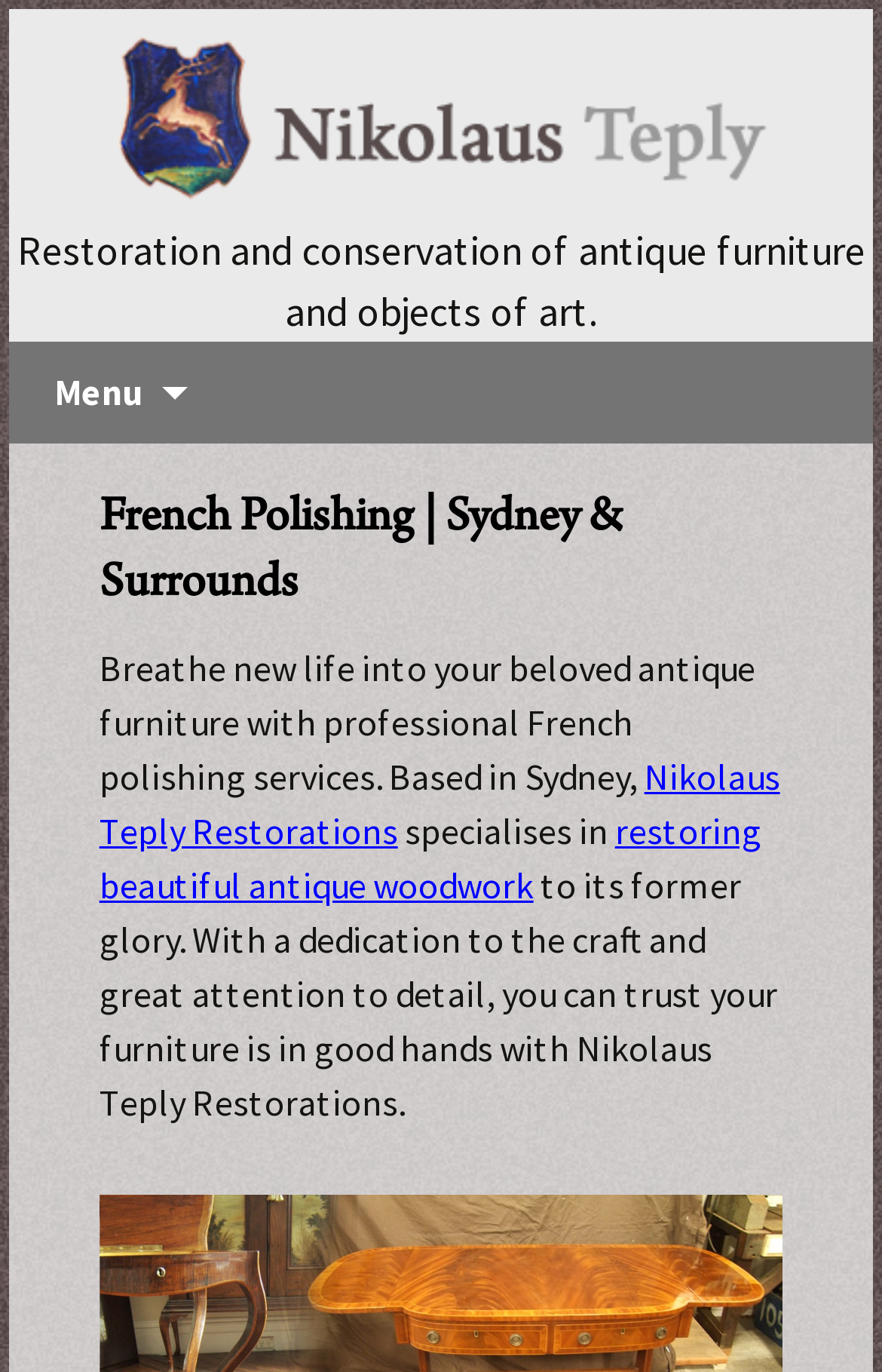What is the goal of Nikolaus Teply Restorations' services?
From the image, respond using a single word or phrase.

Restore to former glory